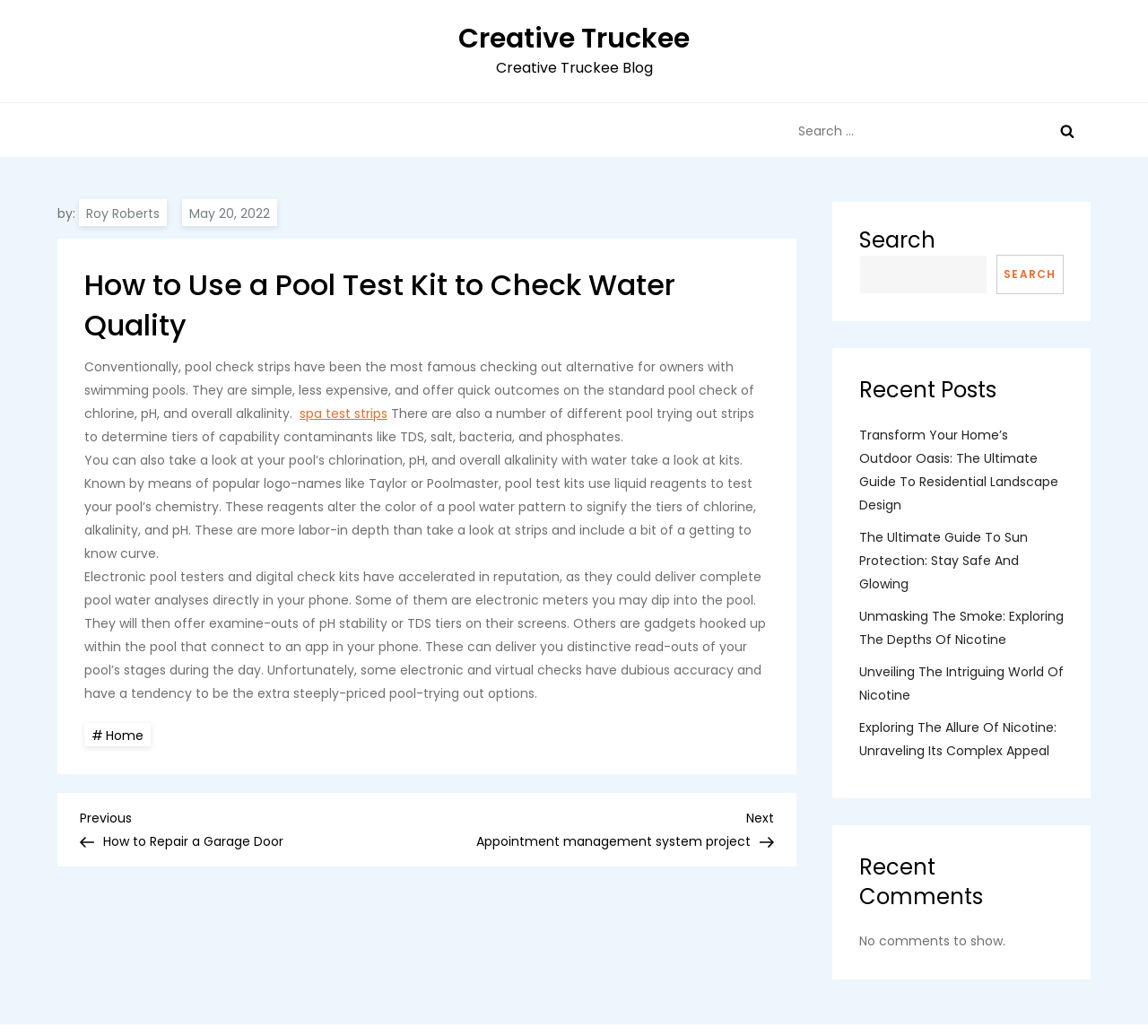Locate the bounding box coordinates of the UI element described by: "parent_node: Search for: value="Search"". The bounding box coordinates should consist of four float numbers between 0 and 1, i.e., [left, top, right, bottom].

[0.909, 0.1, 0.95, 0.152]